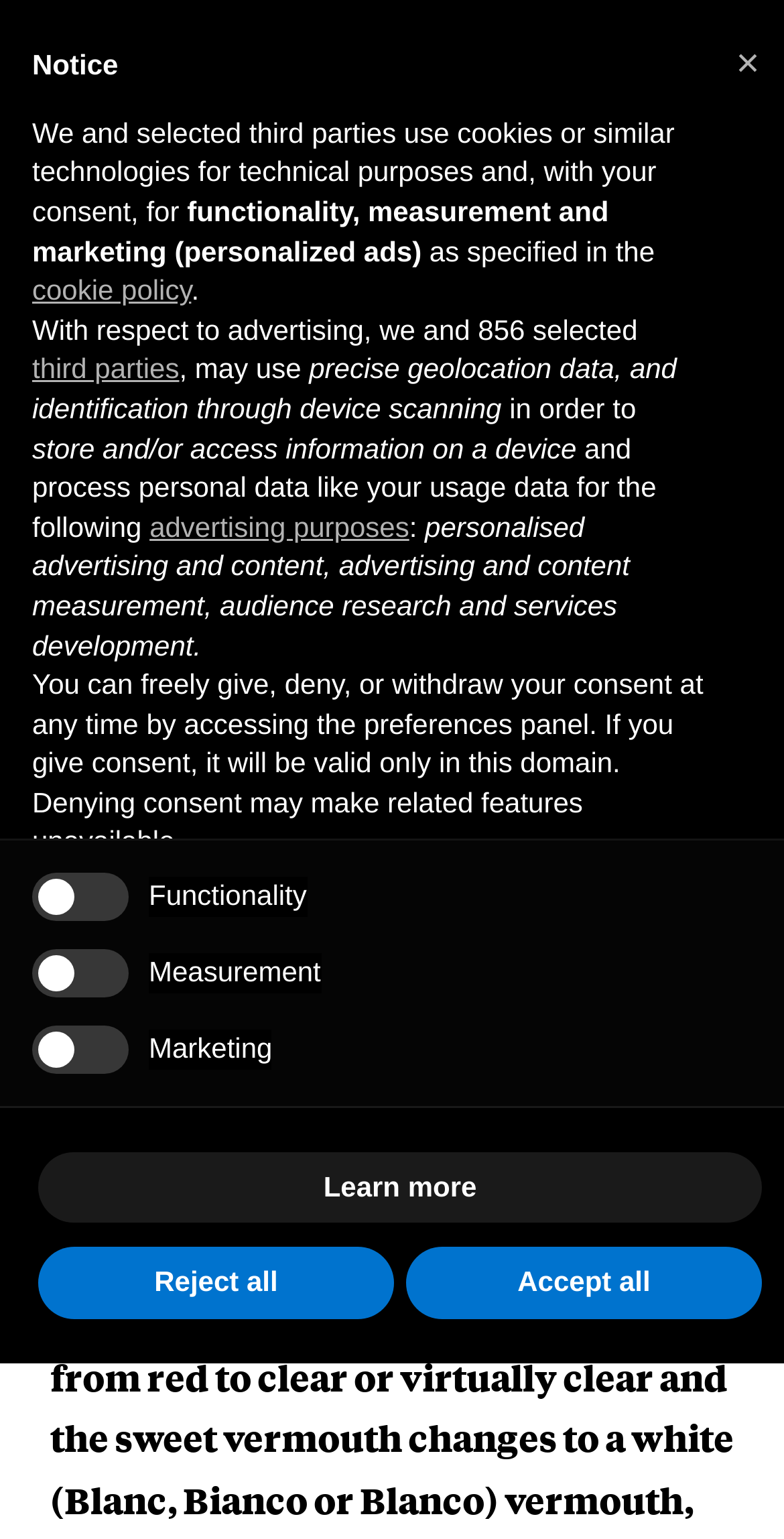Identify the webpage's primary heading and generate its text.

Ingredients to Make a White Negroni